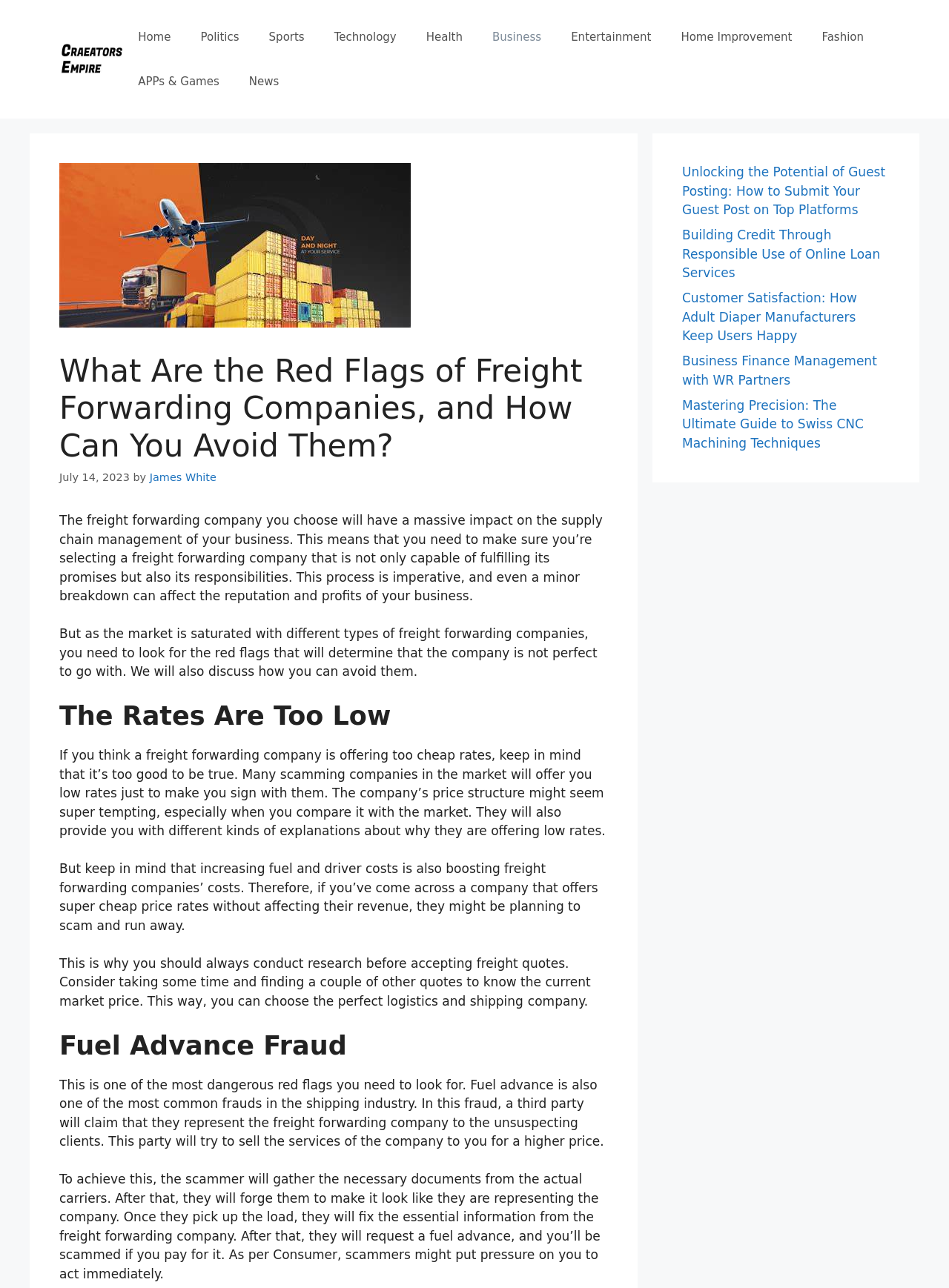Explain in detail what you observe on this webpage.

This webpage is about freight forwarding companies and how to avoid red flags when selecting one. At the top, there is a banner with a link to the website "Creators Empire" and an image of the website's logo. Below the banner, there is a navigation menu with links to various categories such as "Home", "Politics", "Sports", and more.

The main content of the webpage is an article titled "What Are the Red Flags of Freight Forwarding Companies, and How Can You Avoid Them?" The article is written by James White and was published on July 14, 2023. The article starts with an introduction explaining the importance of choosing a reliable freight forwarding company and how it can impact a business's supply chain management.

The article then discusses several red flags to look out for when selecting a freight forwarding company, including rates that are too low, fuel advance fraud, and more. Each section is headed with a bold title, and the text is divided into paragraphs with clear explanations and warnings about potential scams.

On the right side of the webpage, there is a complementary section with links to other articles on various topics such as guest posting, building credit, customer satisfaction, and more. These links are arranged vertically, with each link taking up a small section of the page.

Overall, the webpage is well-organized and easy to navigate, with clear headings and concise text that provides valuable information to readers.